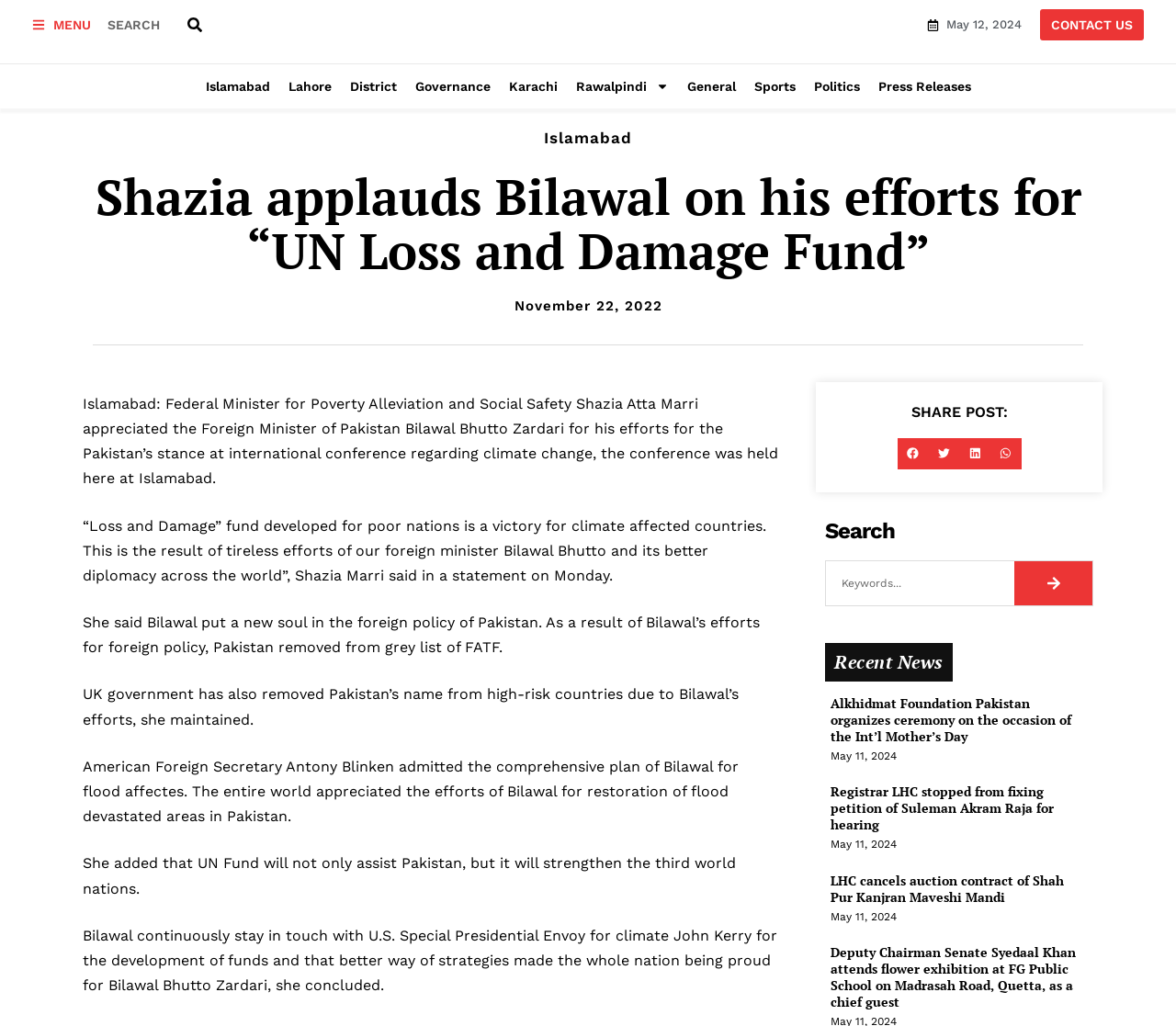Identify the bounding box coordinates of the area you need to click to perform the following instruction: "Read the news about Shazia applauding Bilawal".

[0.07, 0.164, 0.93, 0.271]